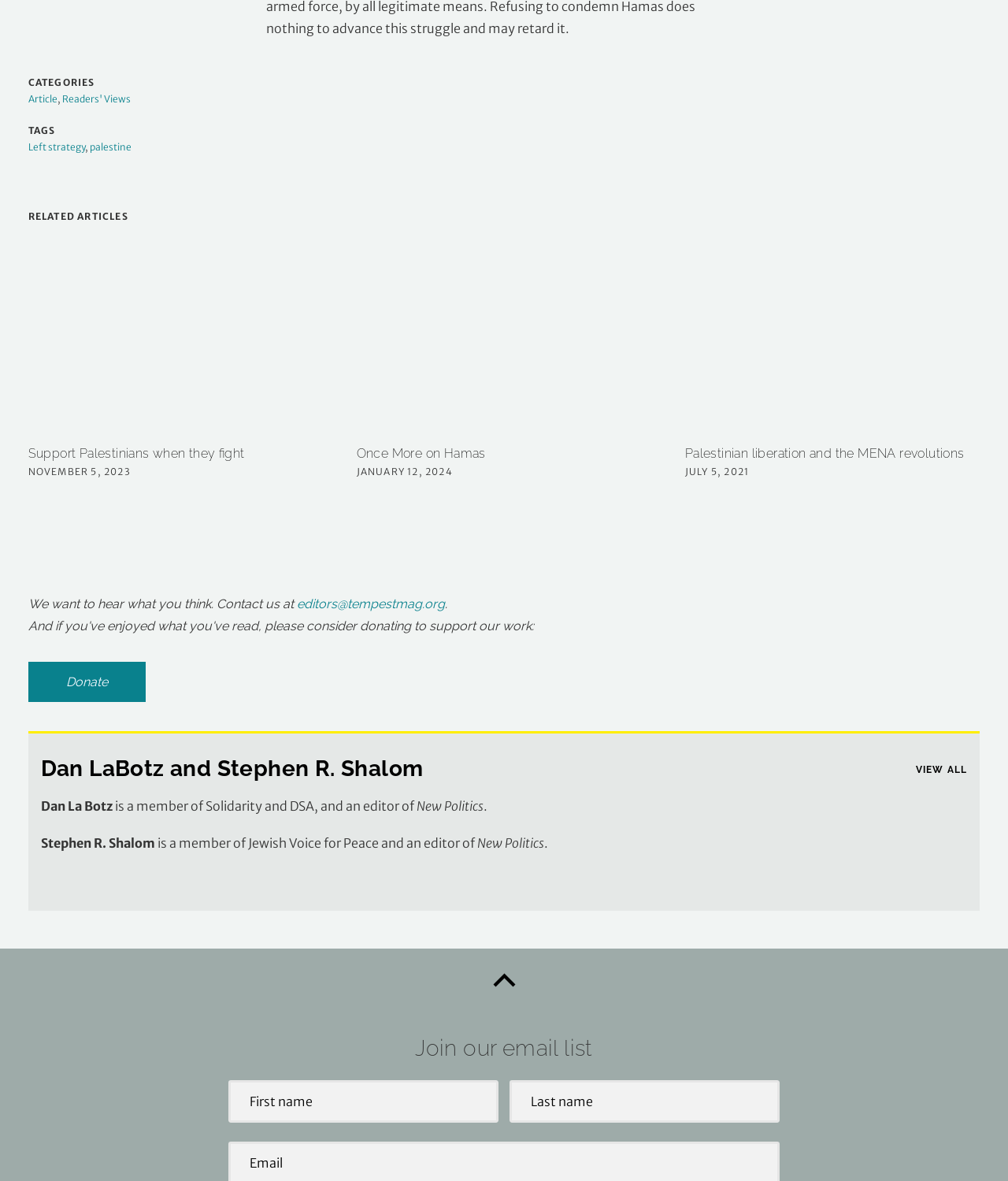Locate the bounding box coordinates of the element that should be clicked to execute the following instruction: "Click on the 'Readers' Views' link".

[0.061, 0.078, 0.129, 0.088]